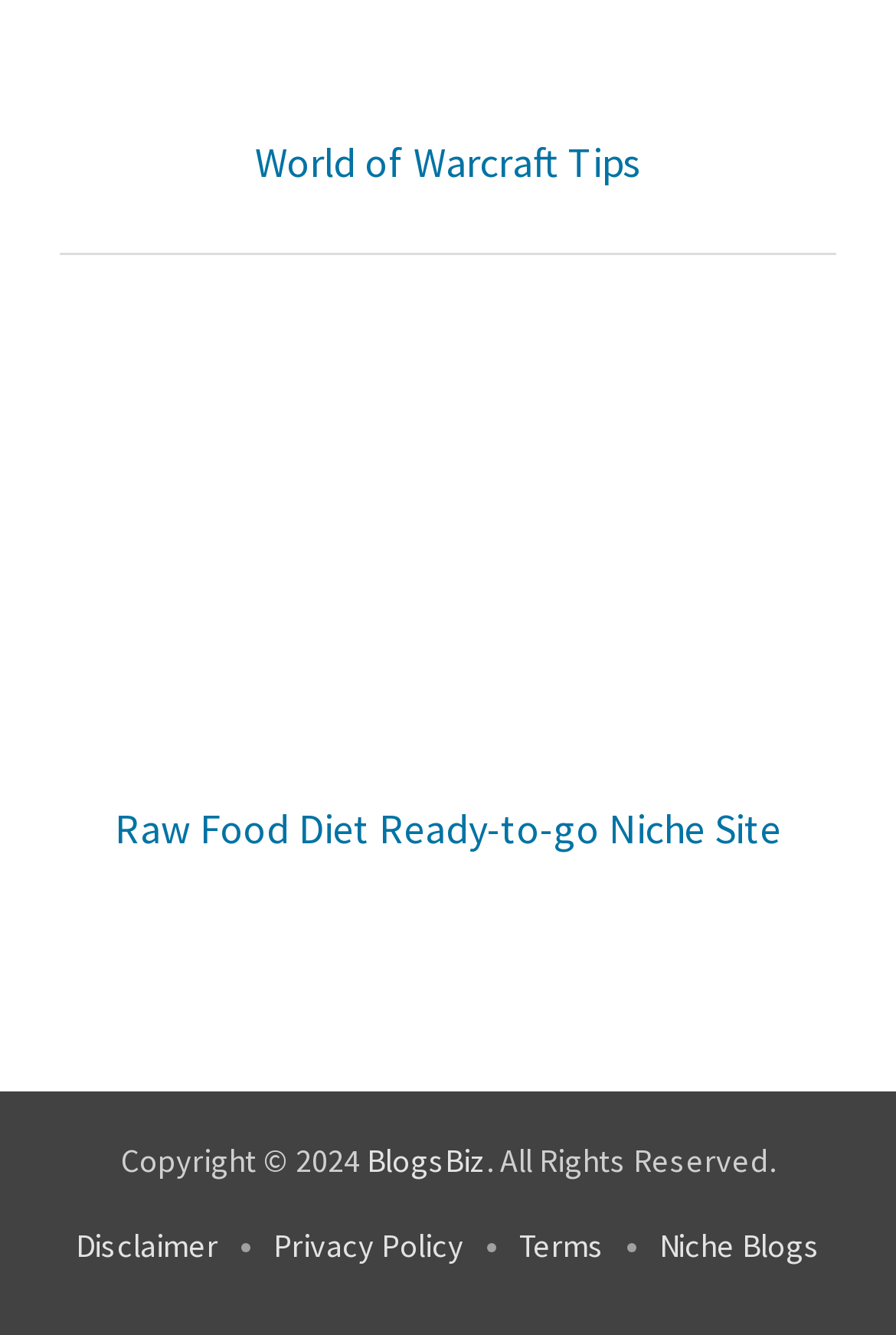Show the bounding box coordinates of the element that should be clicked to complete the task: "Read Disclaimer".

[0.085, 0.918, 0.244, 0.949]